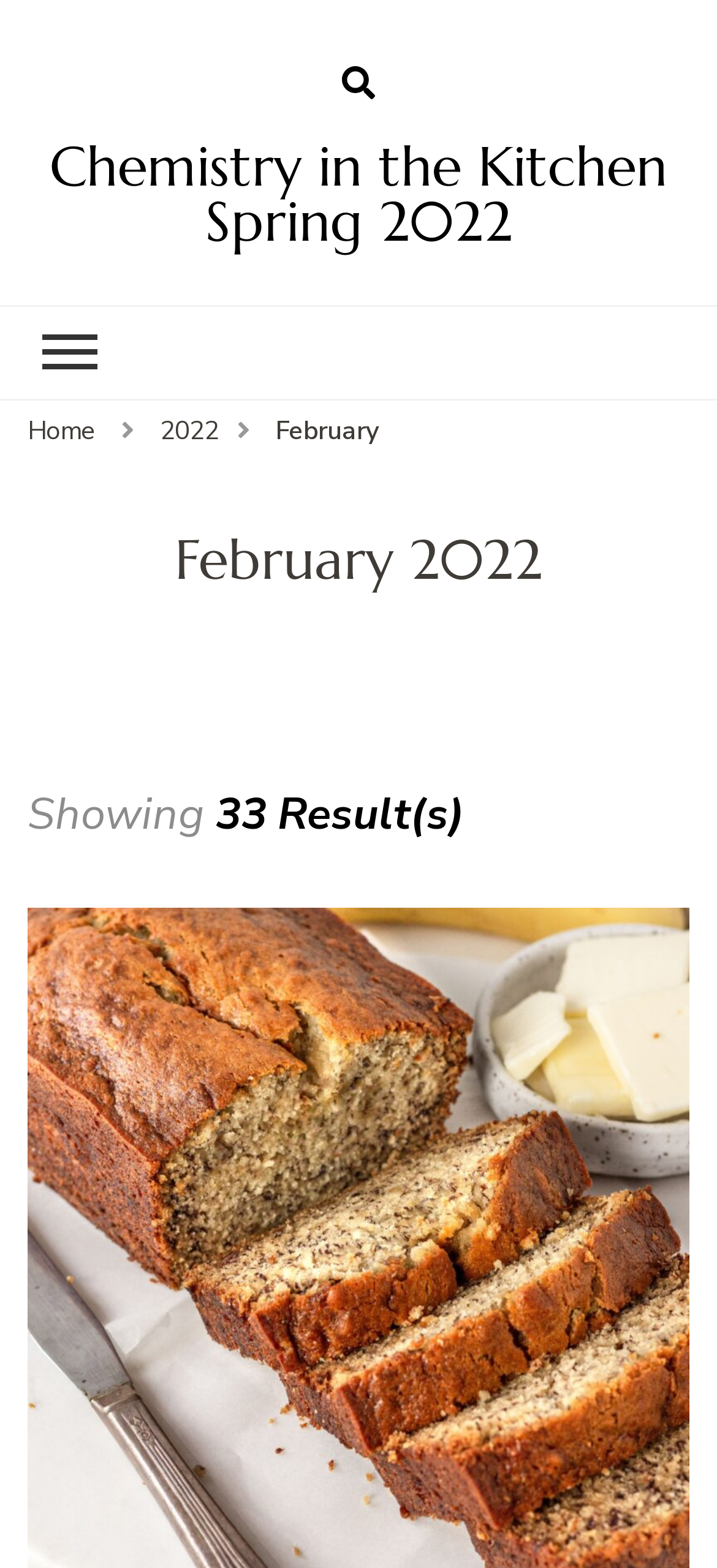Respond to the question below with a concise word or phrase:
How many results are shown?

33